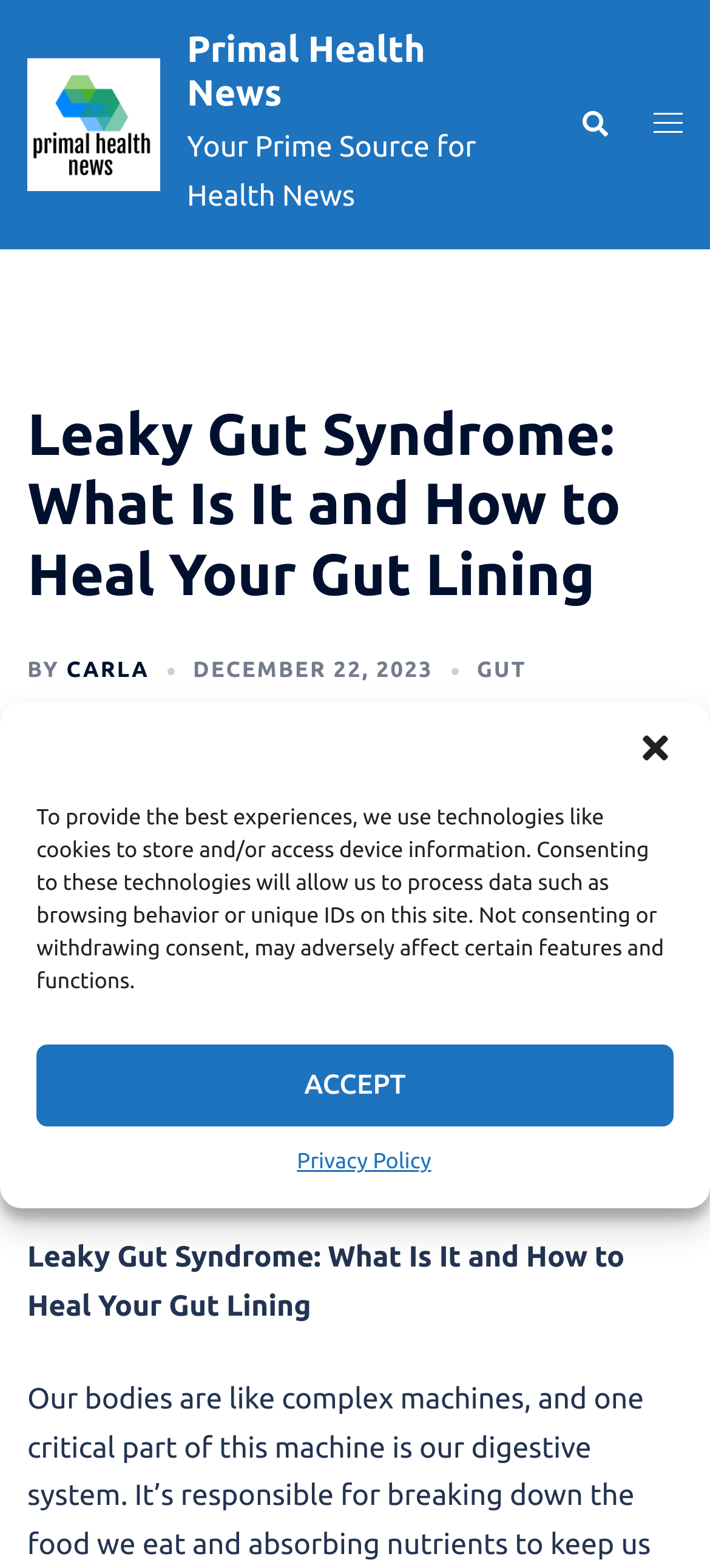Specify the bounding box coordinates of the area to click in order to follow the given instruction: "View the GUT category."

[0.672, 0.42, 0.742, 0.435]